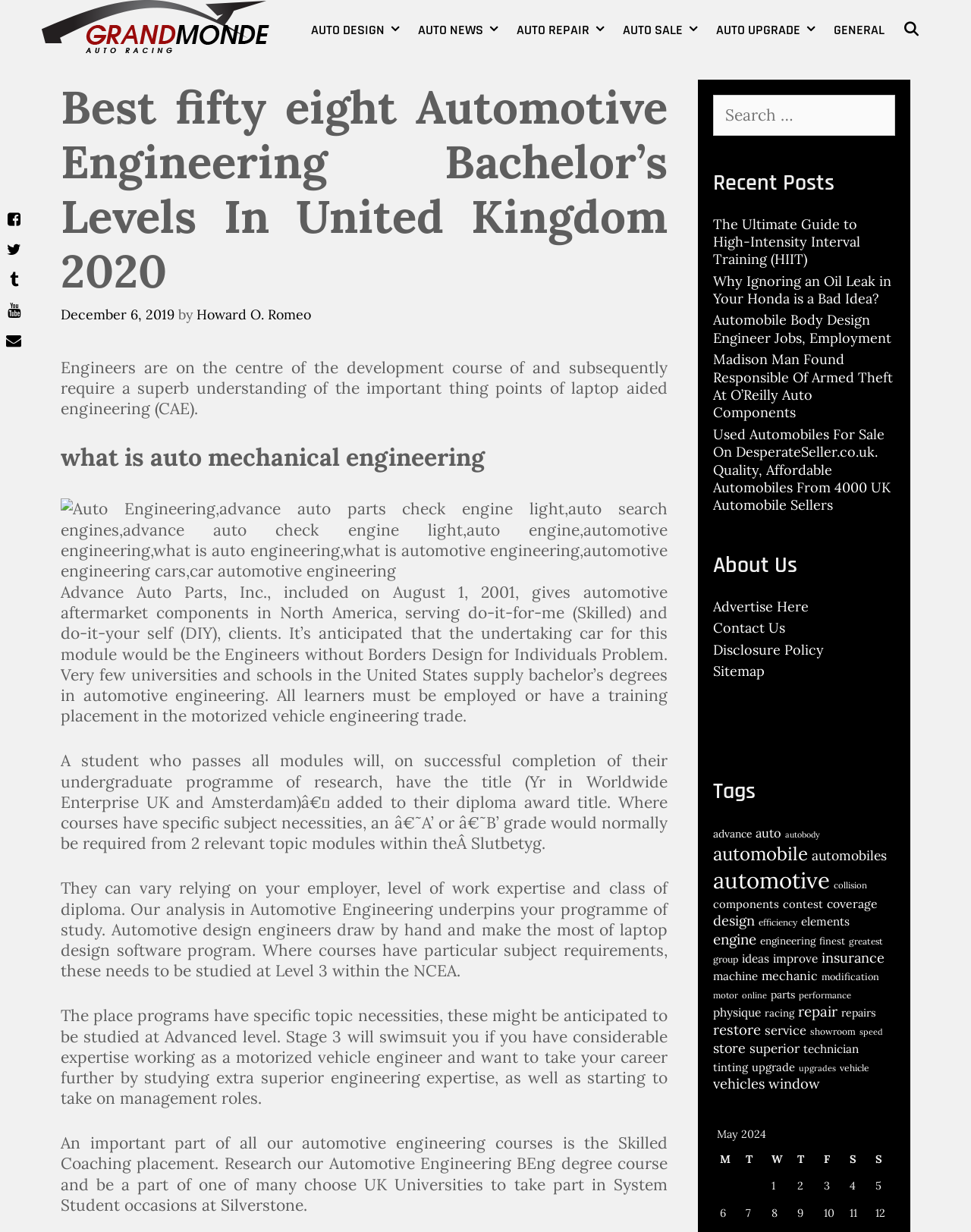What is the purpose of the 'Search for:' box?
Offer a detailed and exhaustive answer to the question.

I found a search box with the label 'Search for:' which suggests that it is used to search the website for specific content.